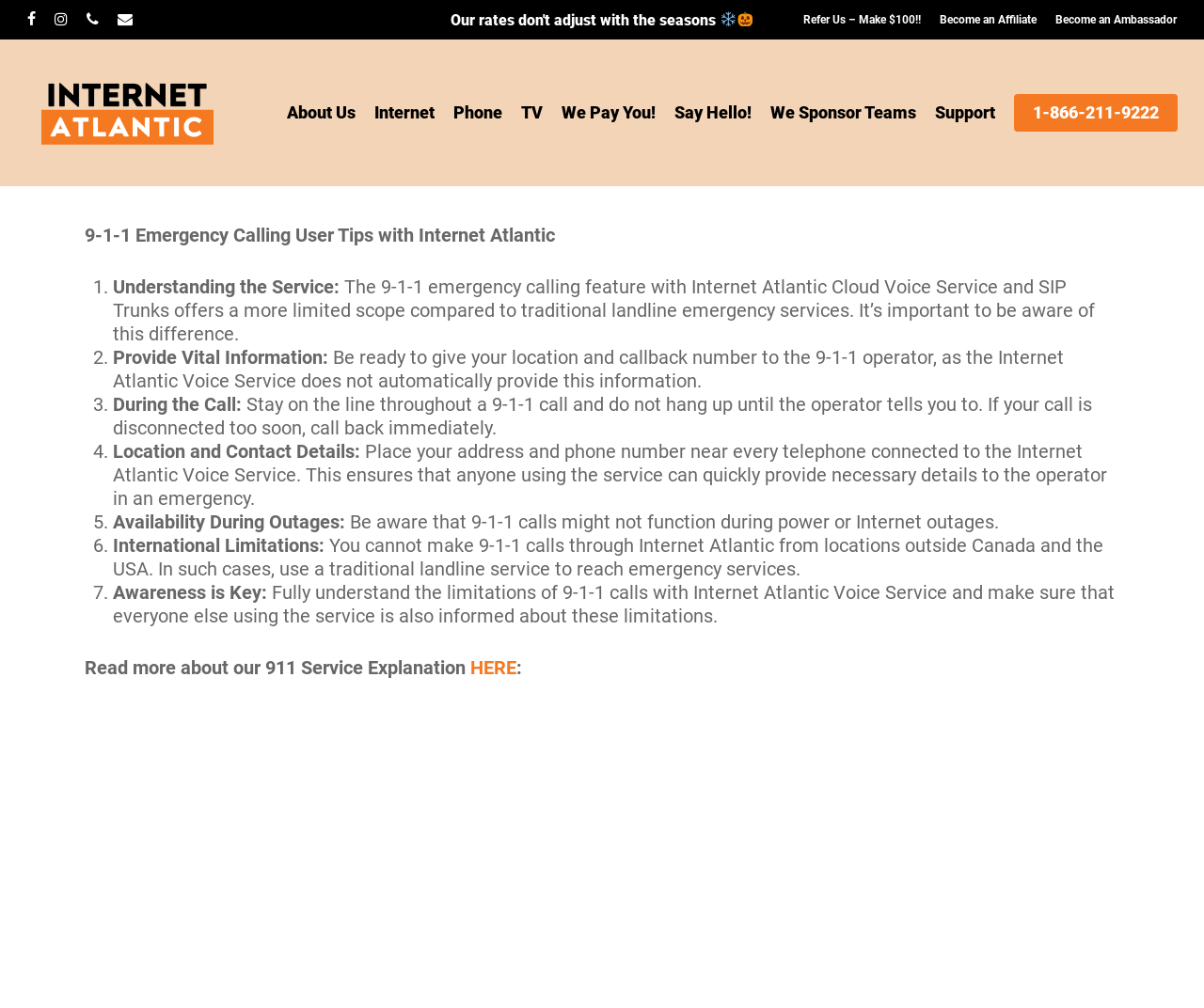Give a one-word or phrase response to the following question: What should you do during a 9-1-1 call?

Stay on the line